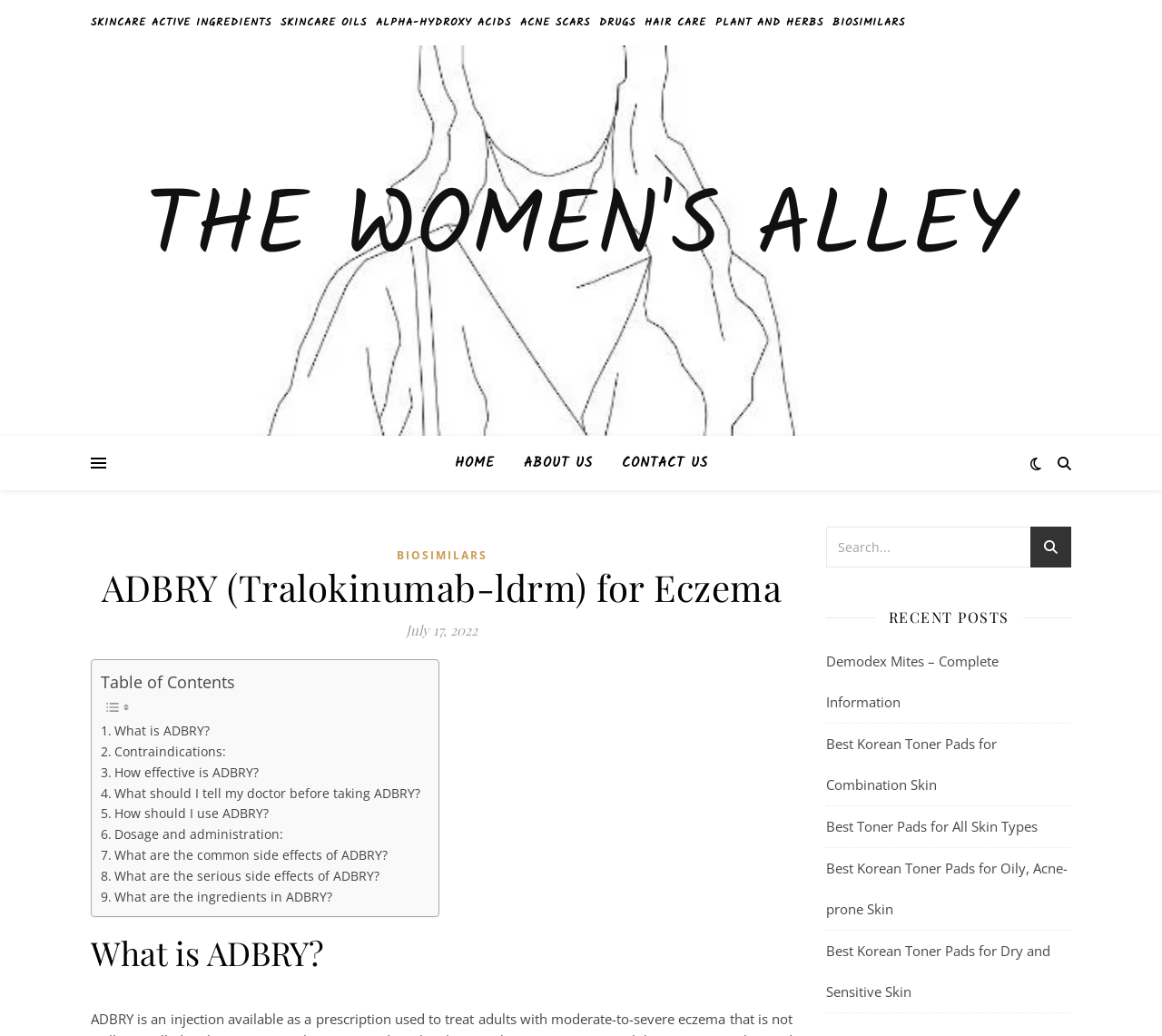Analyze and describe the webpage in a detailed narrative.

The webpage is about ADBRY (Tralokinumab-ldrm) for Eczema, specifically providing information on this medication. At the top, there are several links to different categories, including skincare active ingredients, acne scars, drugs, hair care, and more. Below these links, there is a table with a logo and a link to "THE WOMEN'S ALLEY" on the left side, and links to "HOME", "ABOUT US", and "CONTACT US" on the right side.

The main content of the page is divided into sections. The first section has a heading "ADBRY (Tralokinumab-ldrm) for Eczema" and a date "July 17, 2022" below it. This section is followed by a table of contents with links to different topics related to ADBRY, such as "What is ADBRY?", "Contraindications", "How effective is ADBRY?", and more.

Below the table of contents, there is a section with a heading "What is ADBRY?" and then a search bar with a search box and a button. On the right side of the search bar, there is a section with a heading "RECENT POSTS" and links to several articles, including "Demodex Mites – Complete Information", "Best Korean Toner Pads for Combination Skin", and more.

Throughout the page, there are several images, but their content is not specified. The overall layout of the page is organized, with clear headings and concise text, making it easy to navigate and find specific information about ADBRY.